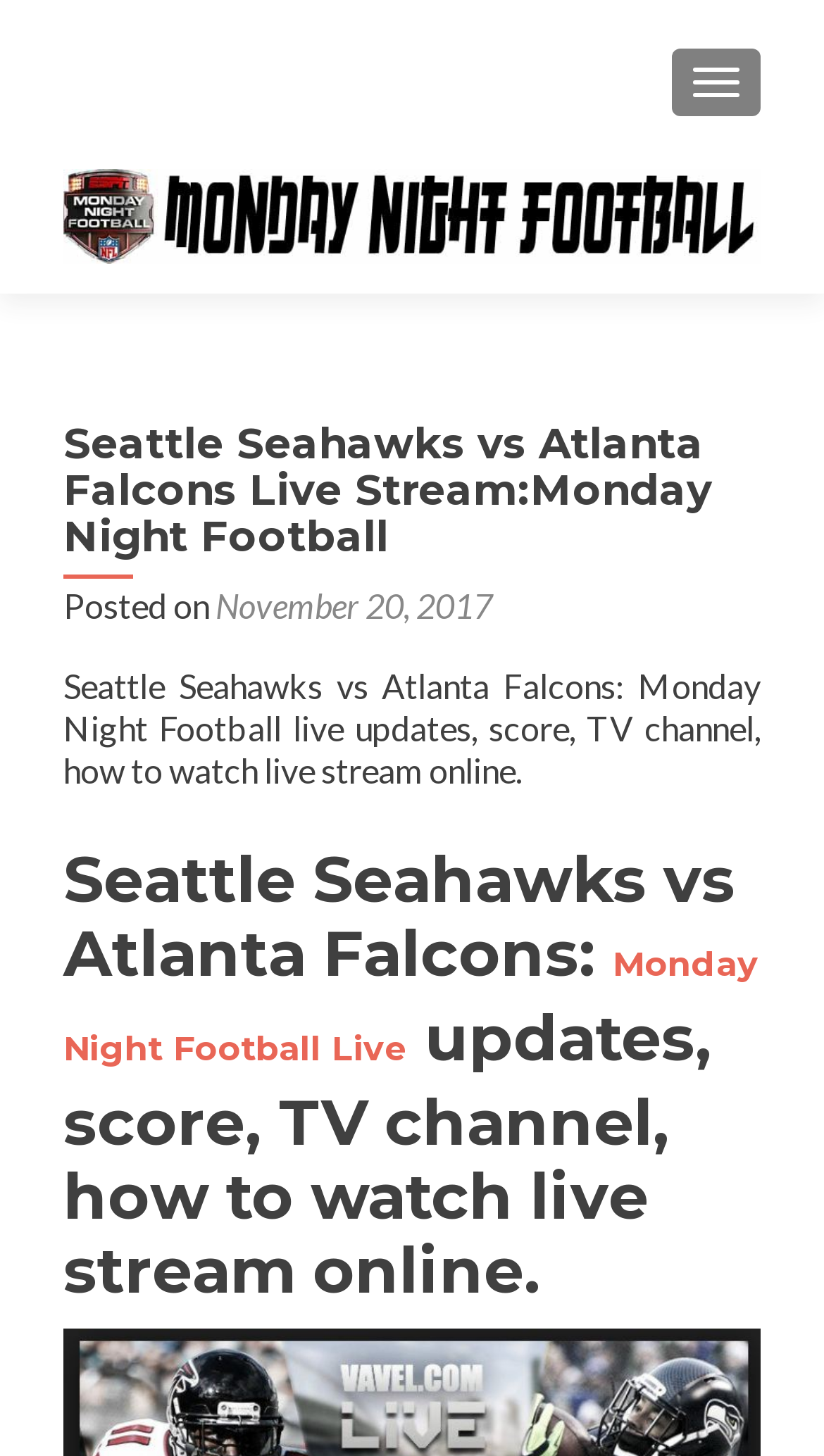What is the date of the article?
Analyze the image and deliver a detailed answer to the question.

I found the date of the article by looking at the text 'Posted on' followed by a link 'November 20, 2017' which indicates the date the article was posted.